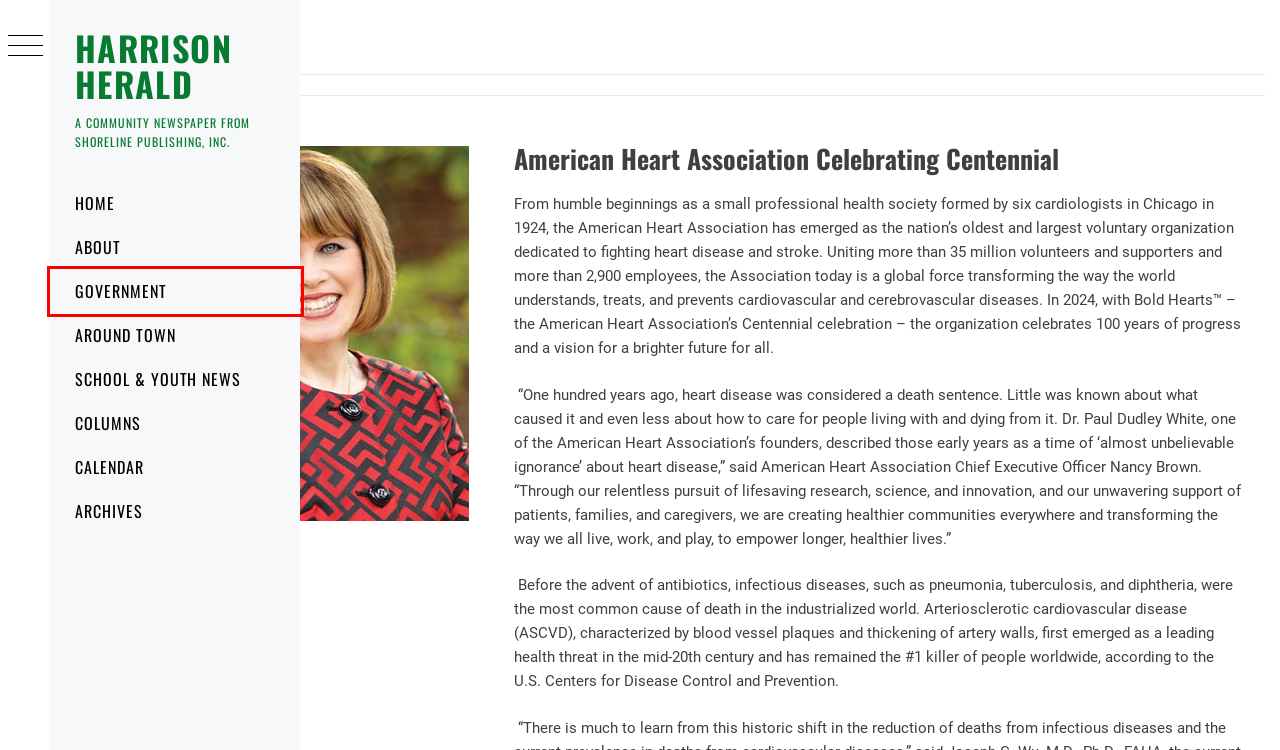You are provided a screenshot of a webpage featuring a red bounding box around a UI element. Choose the webpage description that most accurately represents the new webpage after clicking the element within the red bounding box. Here are the candidates:
A. Archives – Harrison Herald
B. Harrison Herald – A Community Newspaper from Shoreline Publishing, Inc.
C. Around Westchester – Harrison Herald
D. Calendar – Harrison Herald
E. School & Youth News – Harrison Herald
F. Thememattic Inc: Simple & Elegant Premium WordPress Themes
G. About – Harrison Herald
H. Government – Harrison Herald

H